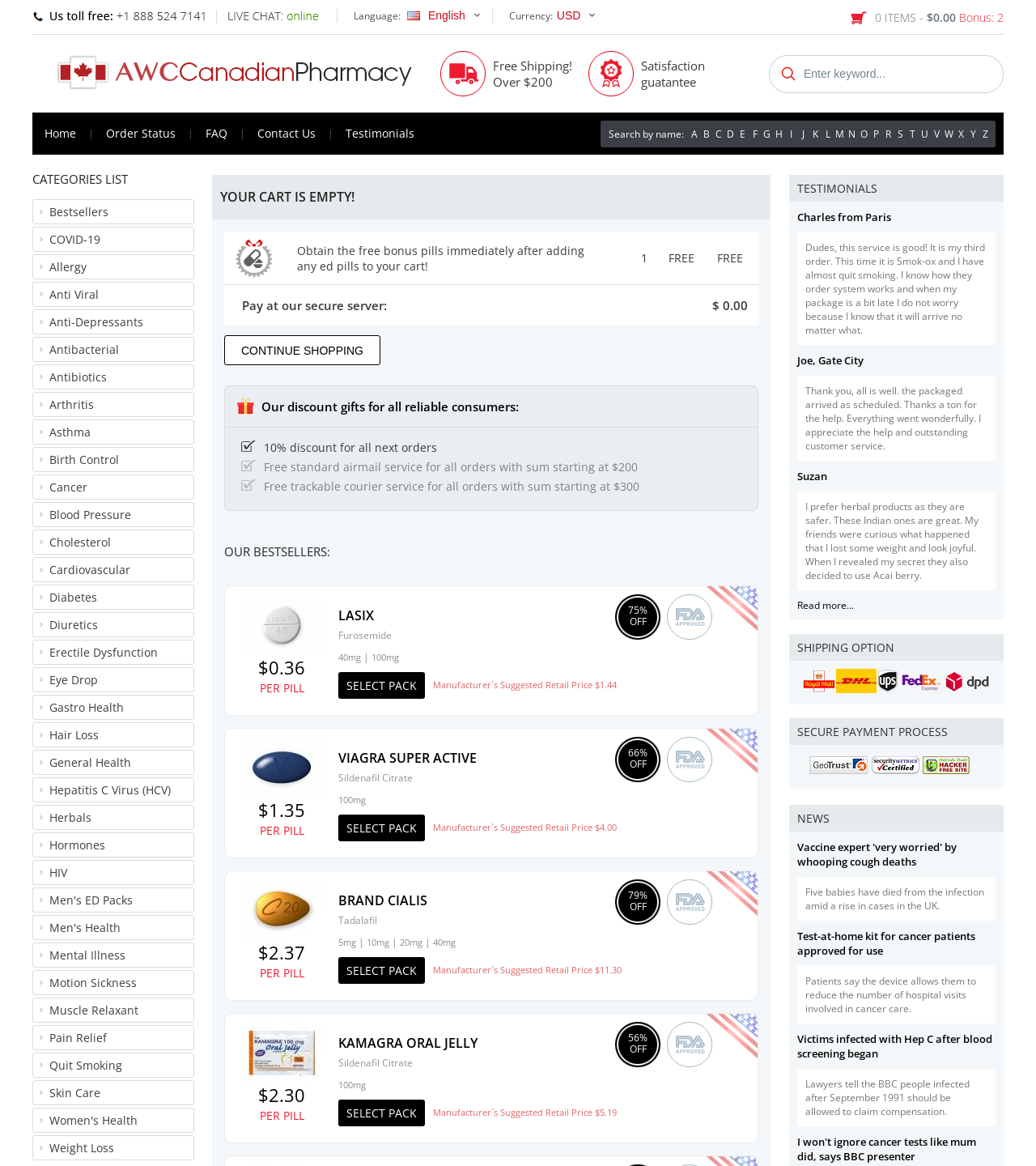Is there a search function on the website?
Provide a detailed answer to the question, using the image to inform your response.

I found the answer by looking at the textbox with the label 'Enter keyword...' and the button next to it, which suggests that the website has a search function.